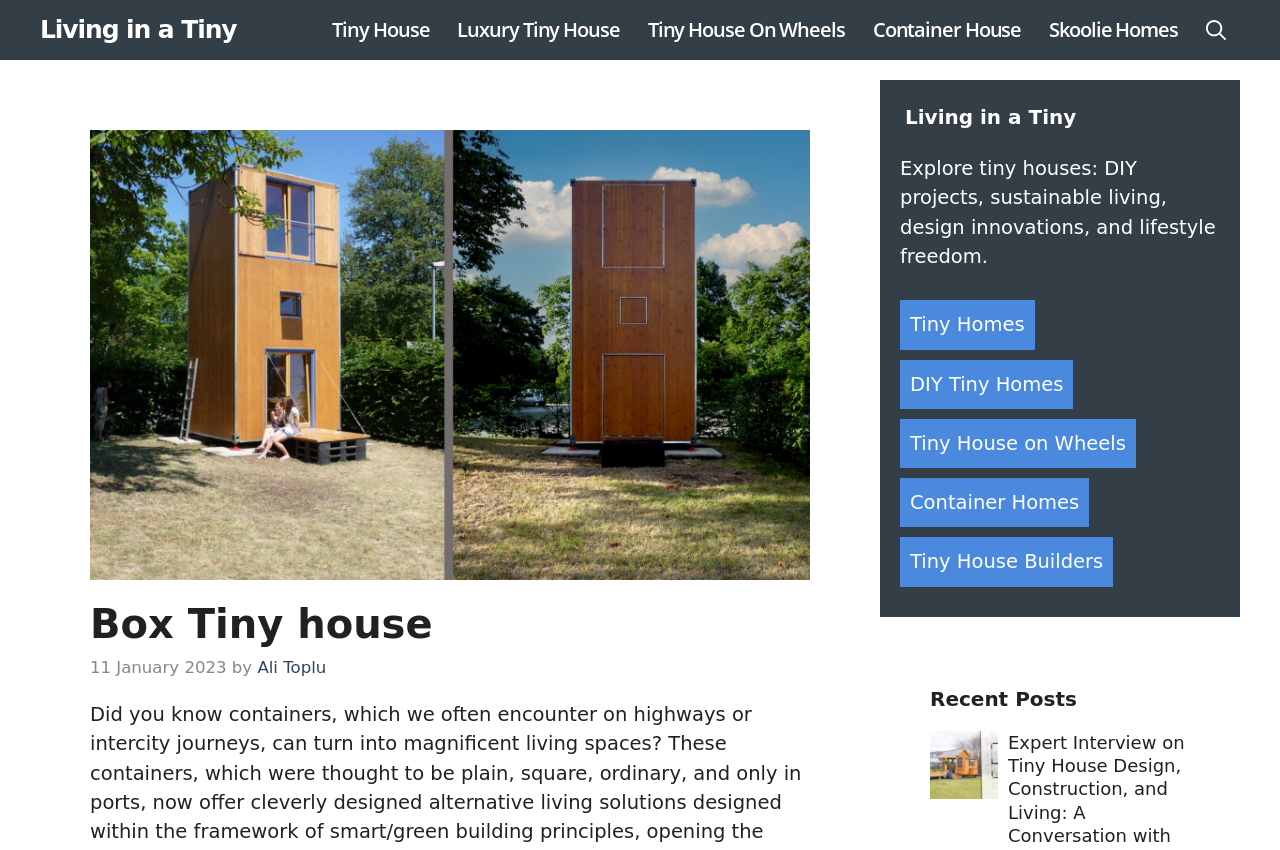Respond with a single word or phrase:
What is the category of the 'Skoolie Homes' link?

Tiny house type